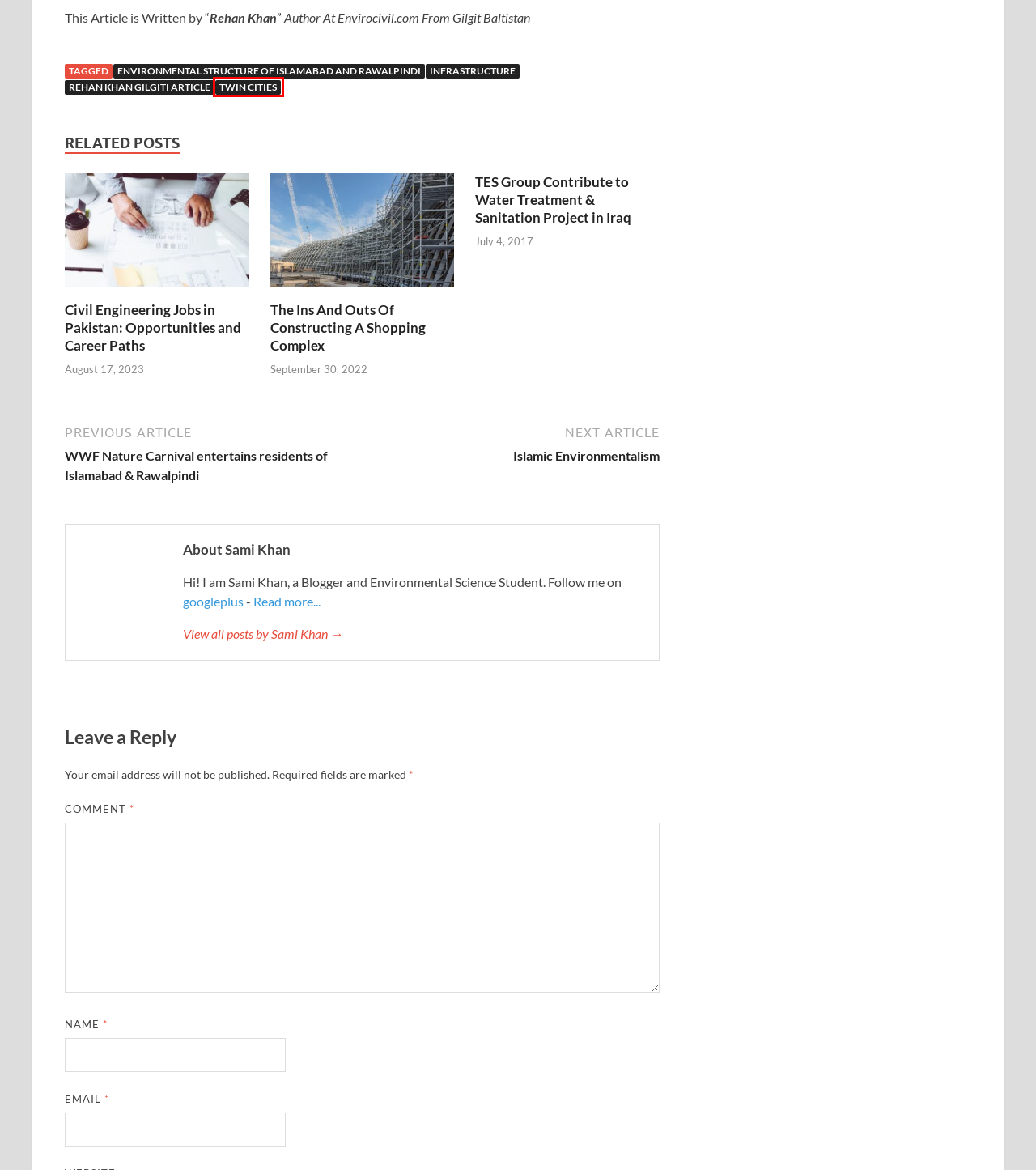Given a webpage screenshot with a red bounding box around a UI element, choose the webpage description that best matches the new webpage after clicking the element within the bounding box. Here are the candidates:
A. Environmental structure of islamabad and rawalpindi Archives - Envirocivil.com
B. Twin cities Archives - Envirocivil.com
C. Infrastructure Archives - Envirocivil.com
D. Rehan khan gilgiti article Archives - Envirocivil.com
E. Islamic Environmentalism
F. TES Group Contribute to Water Treatment & Sanitation Project in Iraq
G. Civil Engineering Jobs in Pakistan: Opportunities and Career Paths
H. The Ins And Outs Of Constructing A Shopping Complex

B